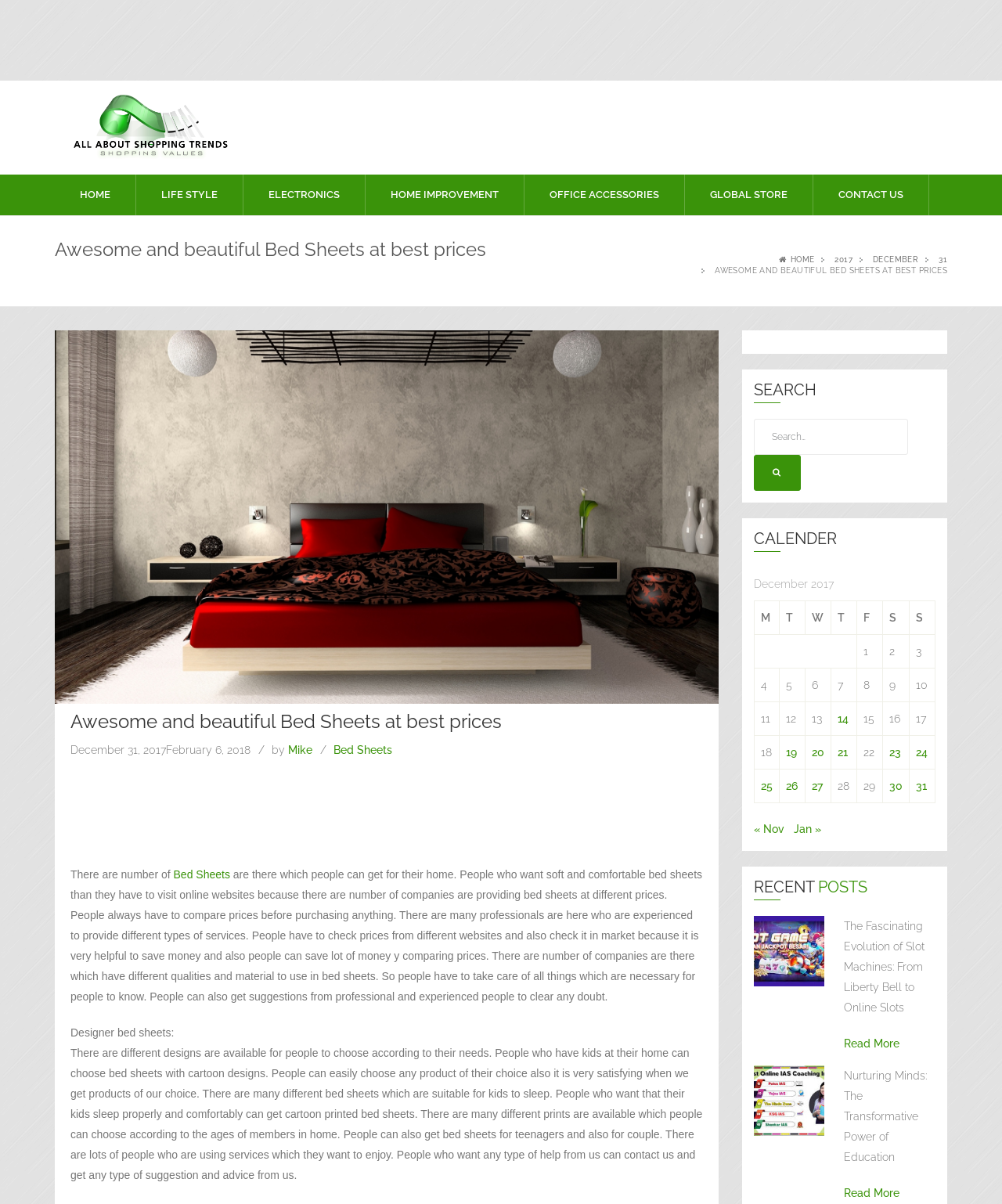Why is it important to compare prices before purchasing bed sheets?
Examine the image and give a concise answer in one word or a short phrase.

To save money